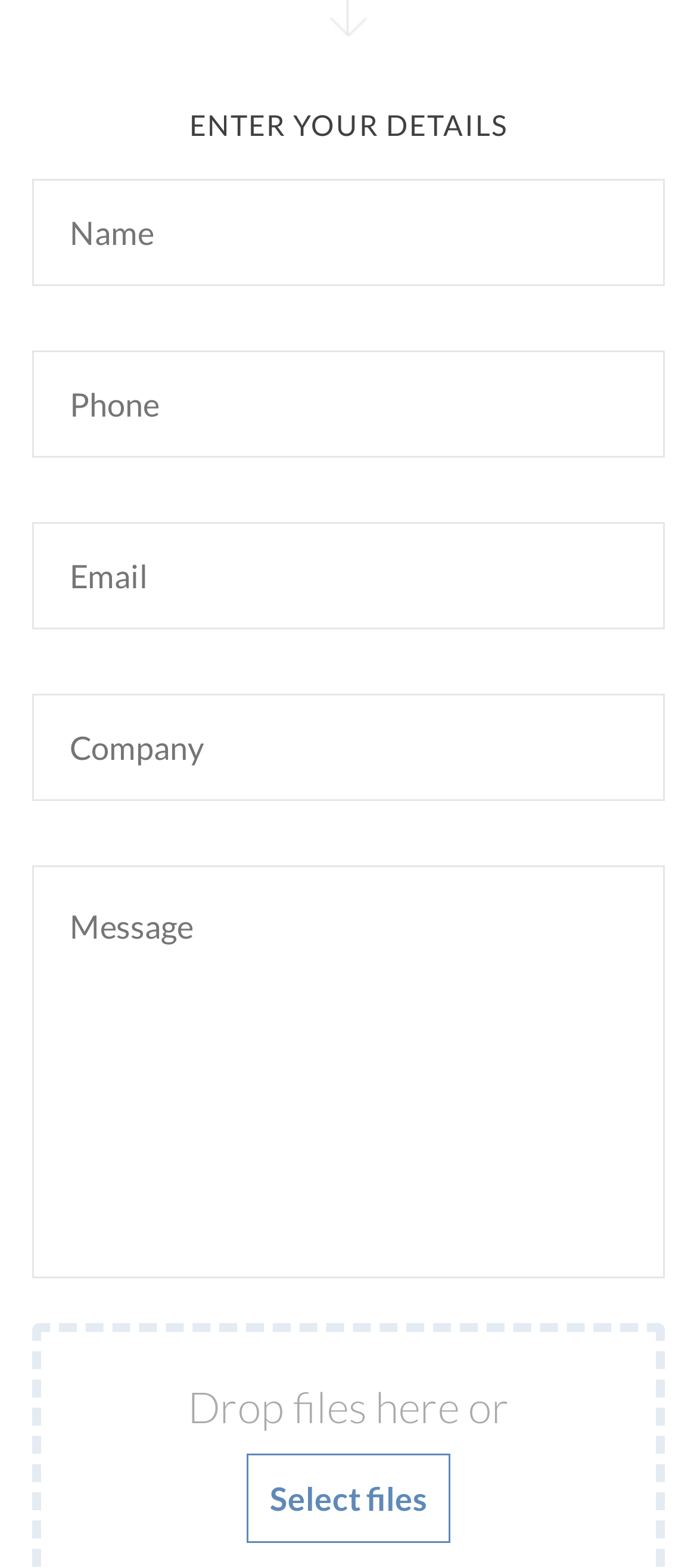Locate the bounding box of the UI element based on this description: "Research & Ideas". Provide four float numbers between 0 and 1 as [left, top, right, bottom].

None